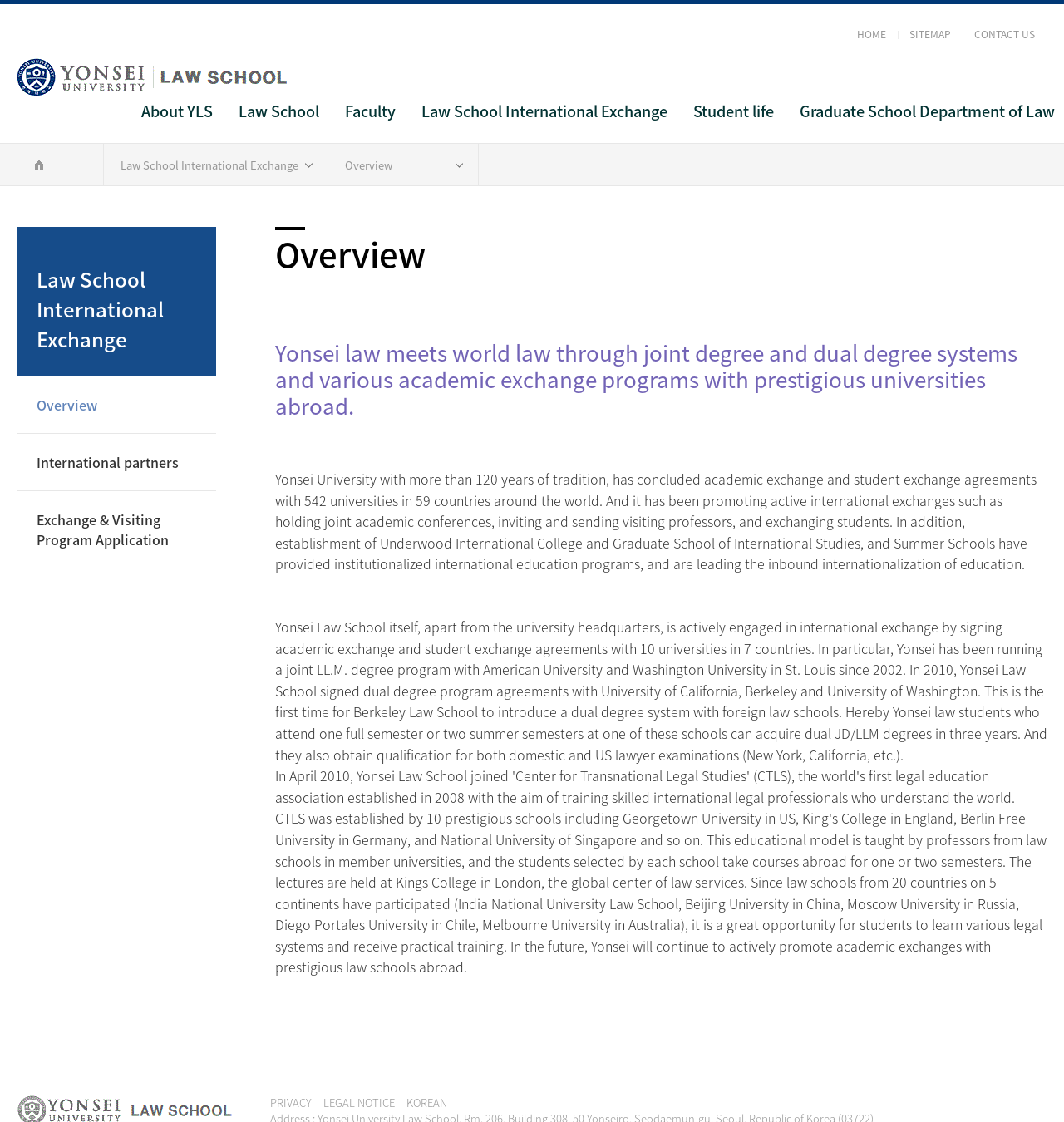What is the name of the law school?
Can you provide an in-depth and detailed response to the question?

I found the answer by looking at the heading element 'Yonsei Lawschool' with bounding box coordinates [0.016, 0.052, 0.27, 0.089]. This heading is likely to be the title of the law school.